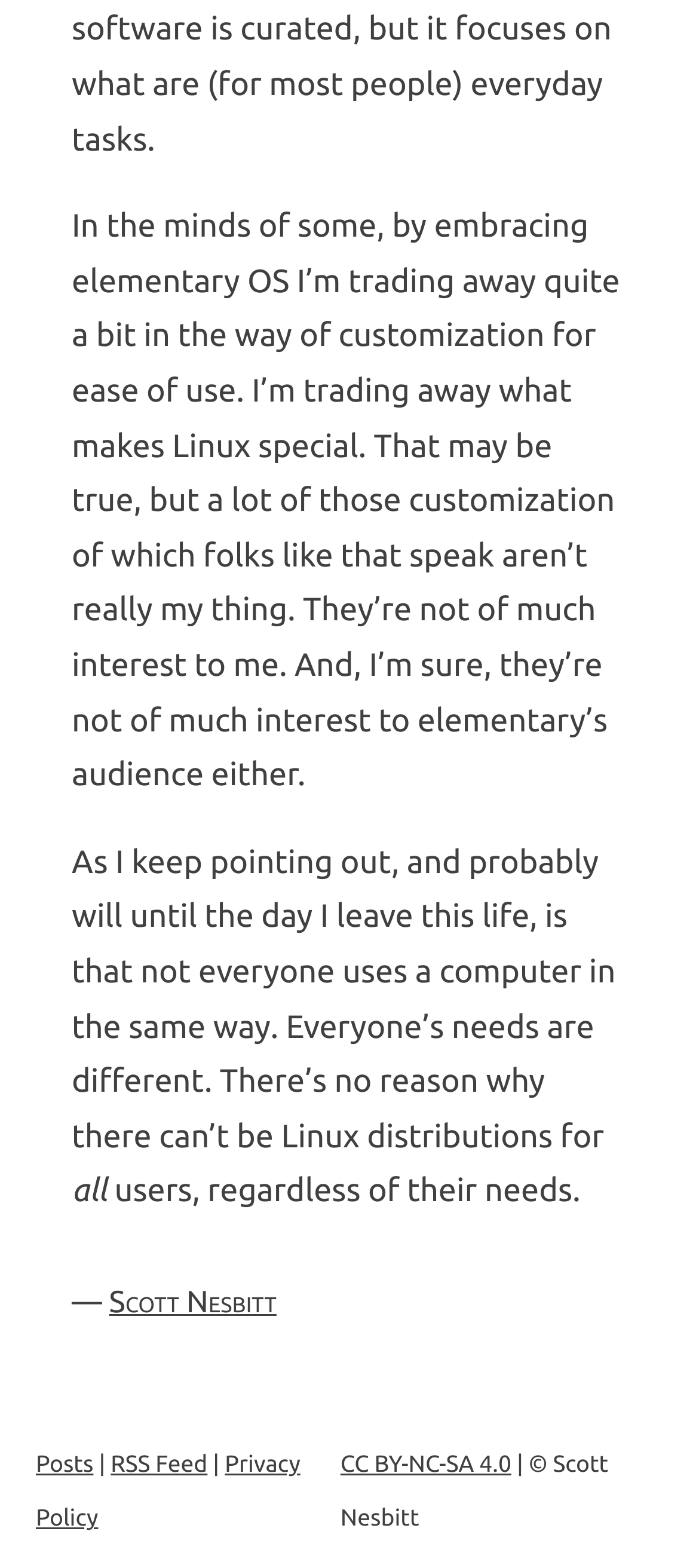Please look at the image and answer the question with a detailed explanation: What is the license of the content?

The license of the content can be found at the bottom of the webpage, where it is mentioned as 'CC BY-NC-SA 4.0'.